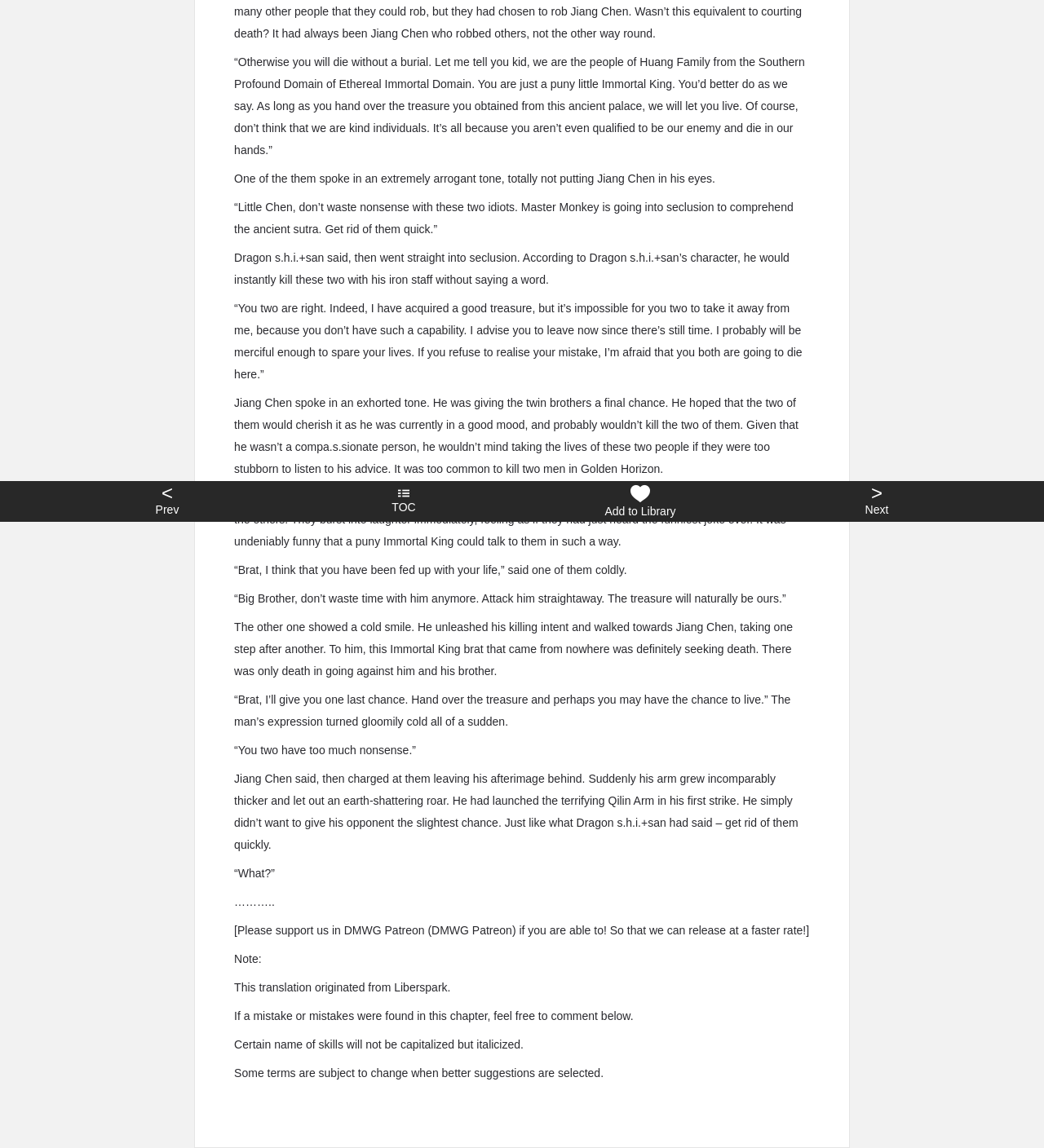Provide the bounding box for the UI element matching this description: "TOC".

[0.273, 0.419, 0.5, 0.455]